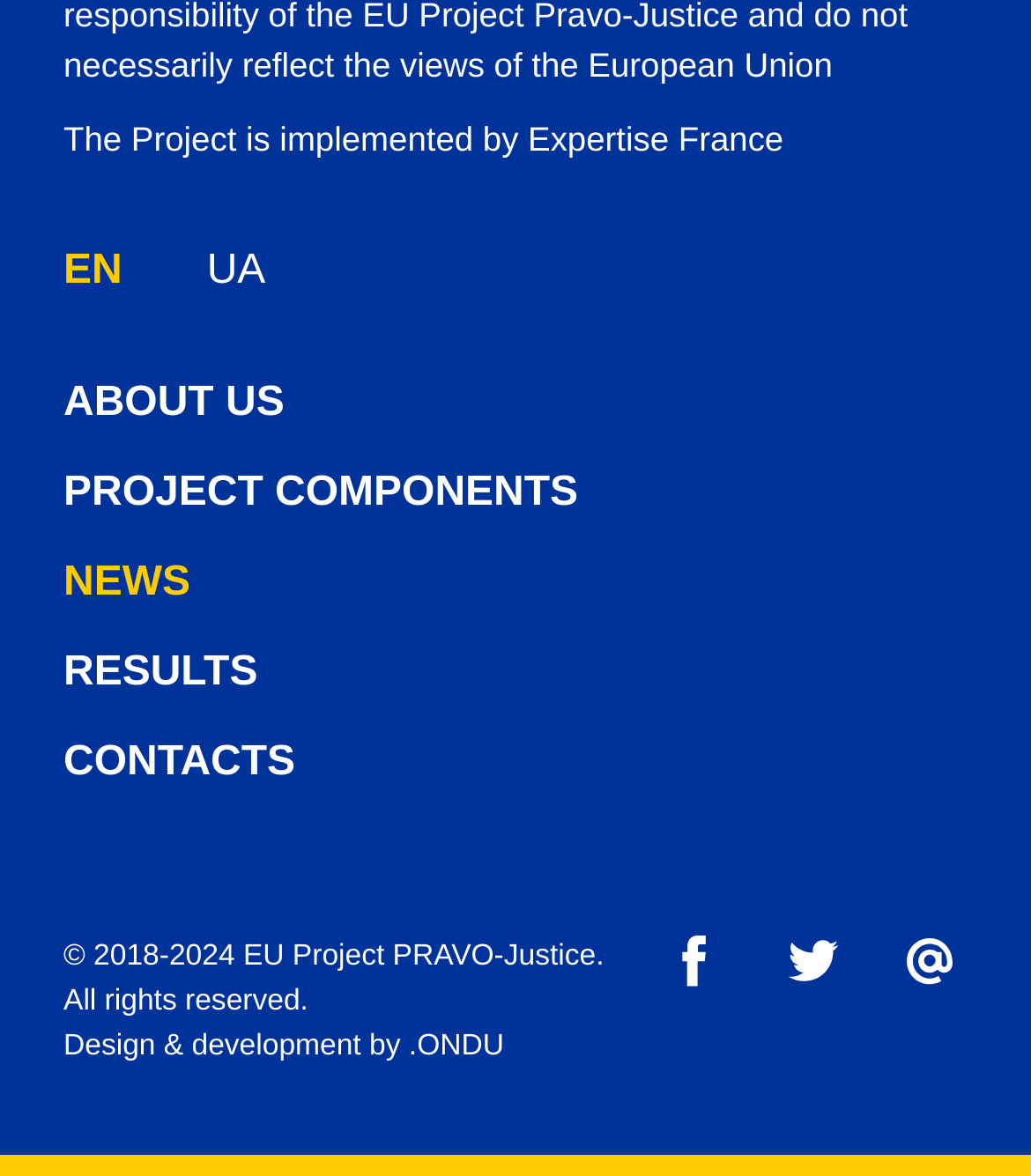Please provide a brief answer to the following inquiry using a single word or phrase:
How many social media links are there?

3